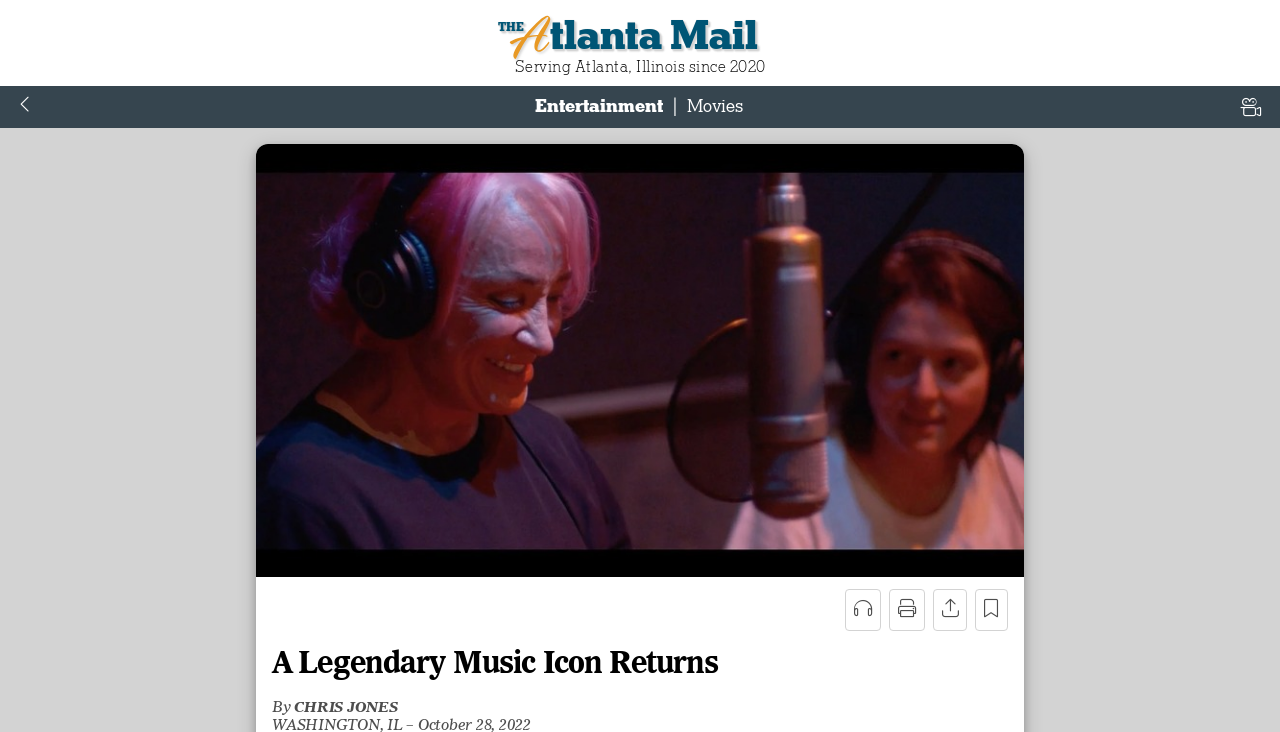Provide a one-word or short-phrase answer to the question:
What year is the copyright of the webpage?

2022